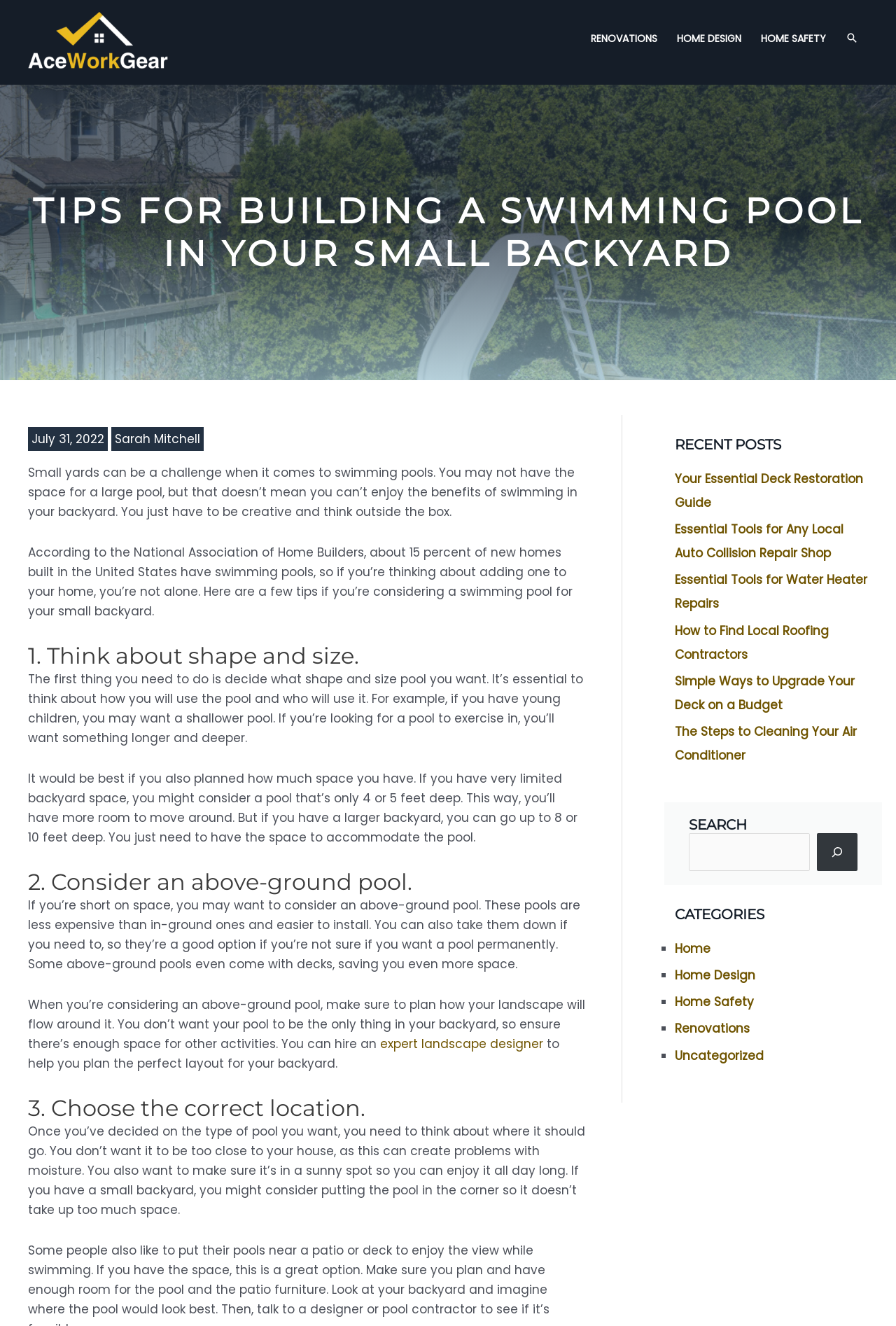Identify the bounding box coordinates of the part that should be clicked to carry out this instruction: "Search for something".

[0.769, 0.628, 0.957, 0.657]